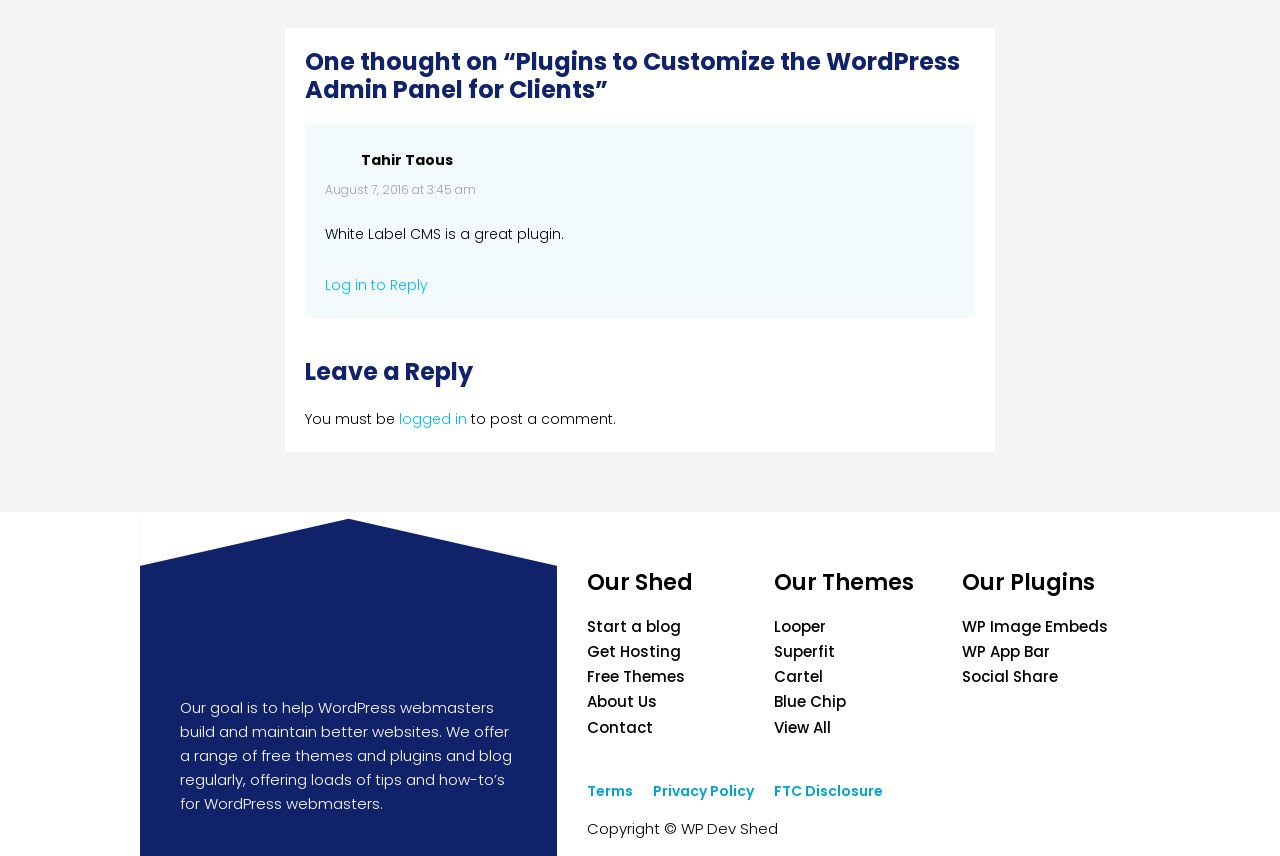Identify the bounding box coordinates of the region that should be clicked to execute the following instruction: "Log in to reply".

[0.254, 0.321, 0.334, 0.344]